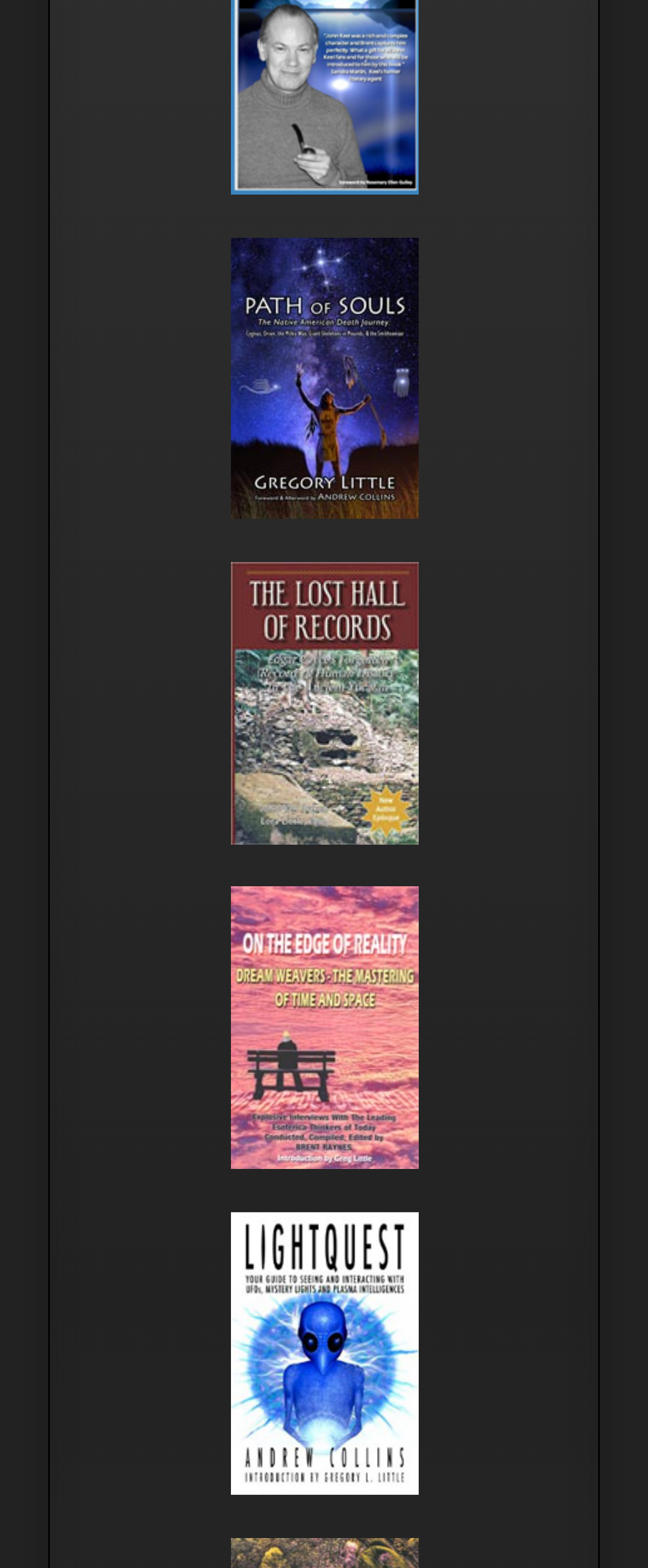Look at the image and answer the question in detail:
What is the position of the image for 'The Lost Hall of Records'?

According to the bounding box coordinates, the image for 'The Lost Hall of Records' has a top coordinate of 0.358, which is below the link with a top coordinate of 0.439.